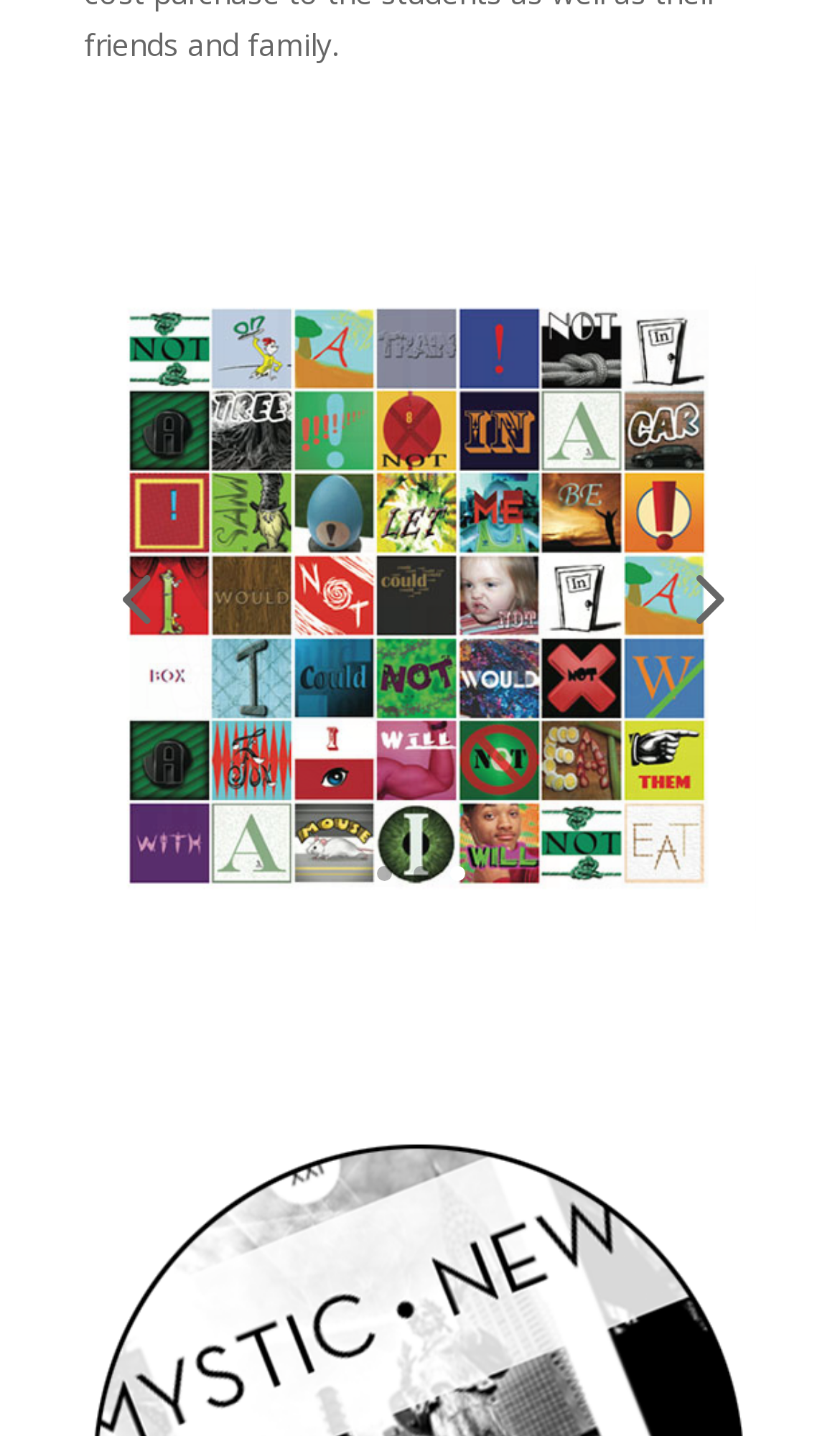Is the link 'greeneggssample31' larger than the link '4'?
Using the image, elaborate on the answer with as much detail as possible.

I compared the bounding box coordinates of the link 'greeneggssample31' and the link '4', and the area of the former is larger than the latter, indicating that the link 'greeneggssample31' is larger than the link '4'.